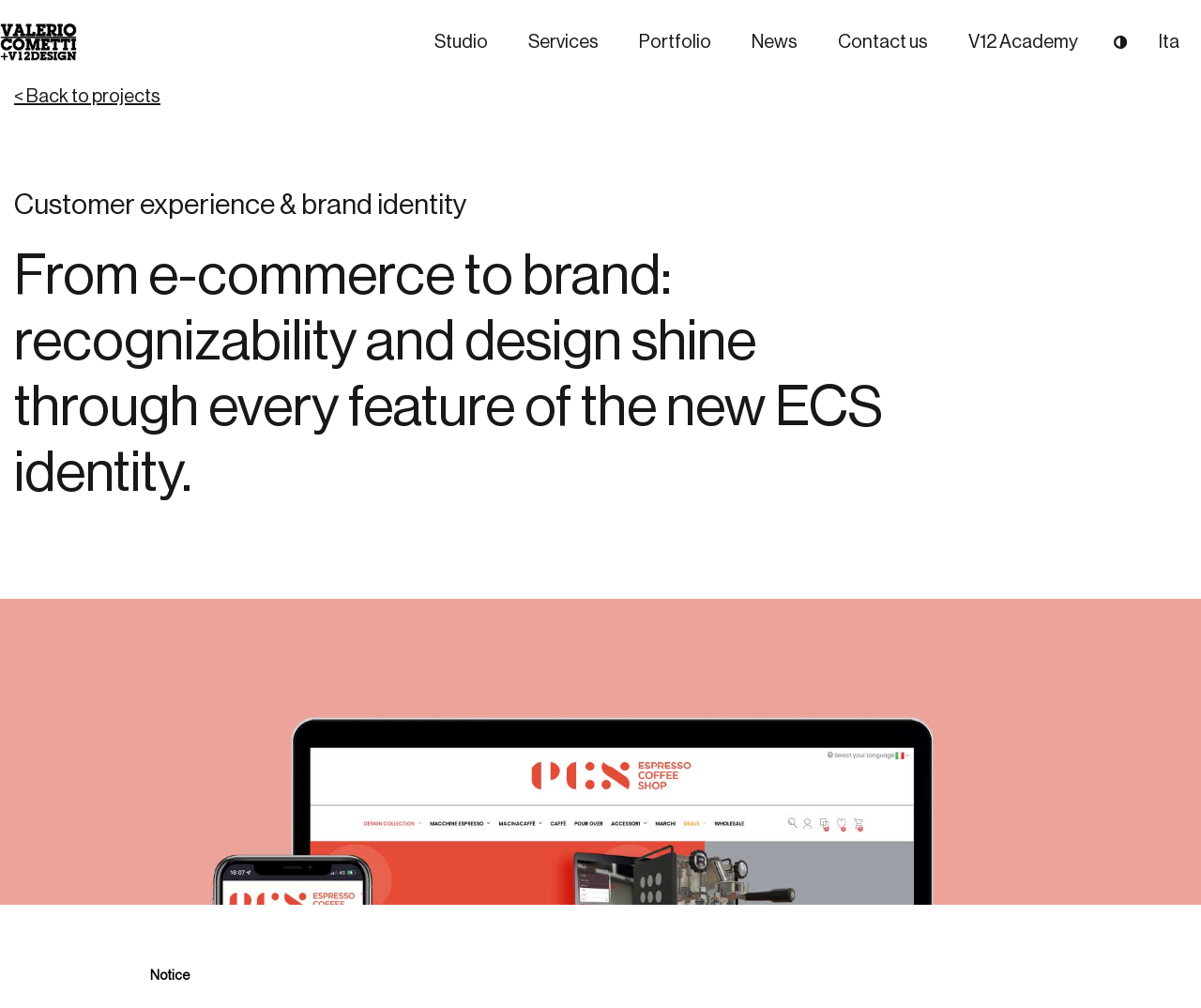What is the name of the design studio?
Kindly answer the question with as much detail as you can.

By looking at the navigation links at the top of the page, I found the link 'Studio' which suggests that the design studio is V12 Design.